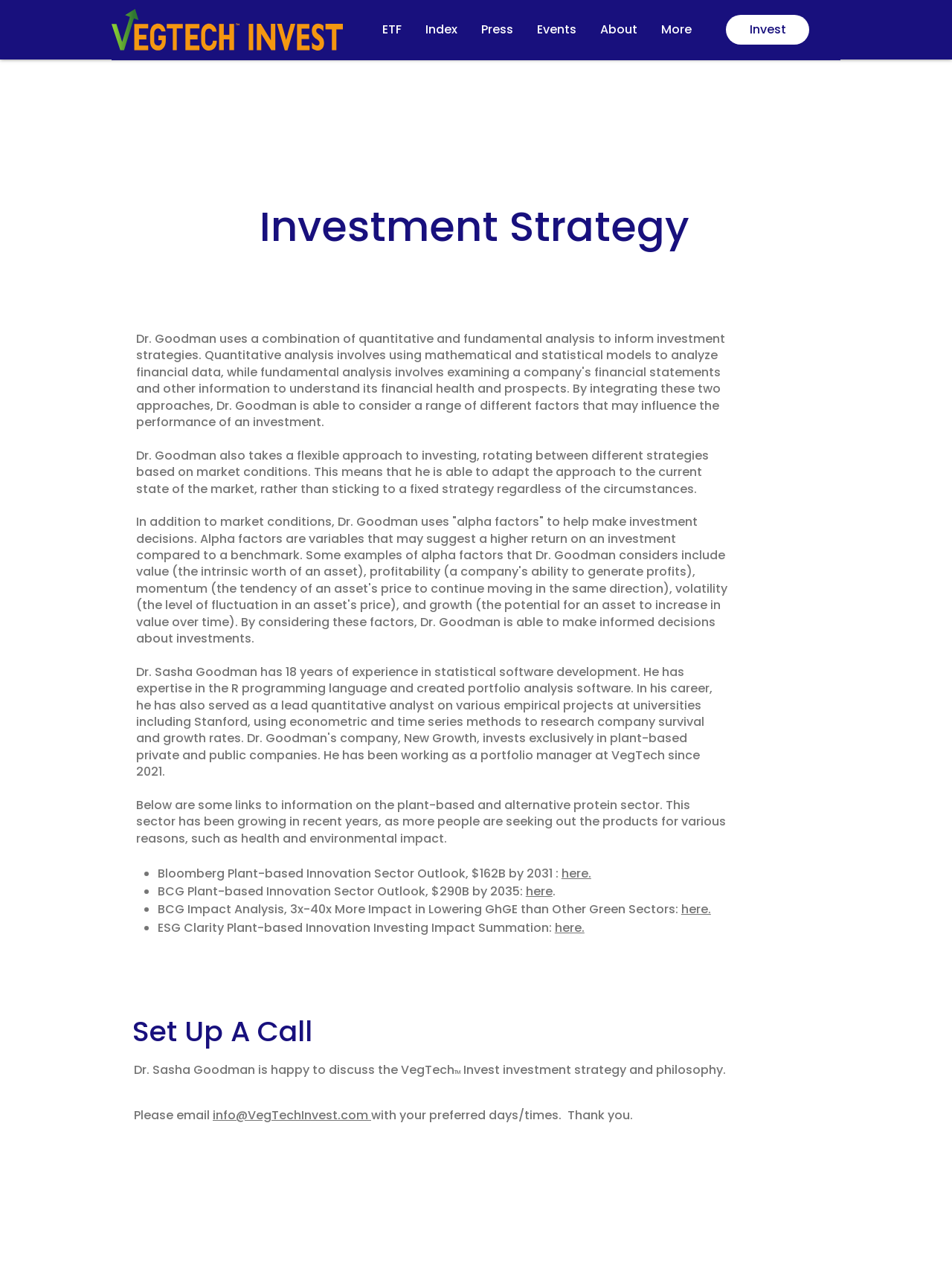Locate the bounding box coordinates of the clickable part needed for the task: "Click on the 'info@VegTechInvest.com' email link".

[0.223, 0.873, 0.39, 0.886]